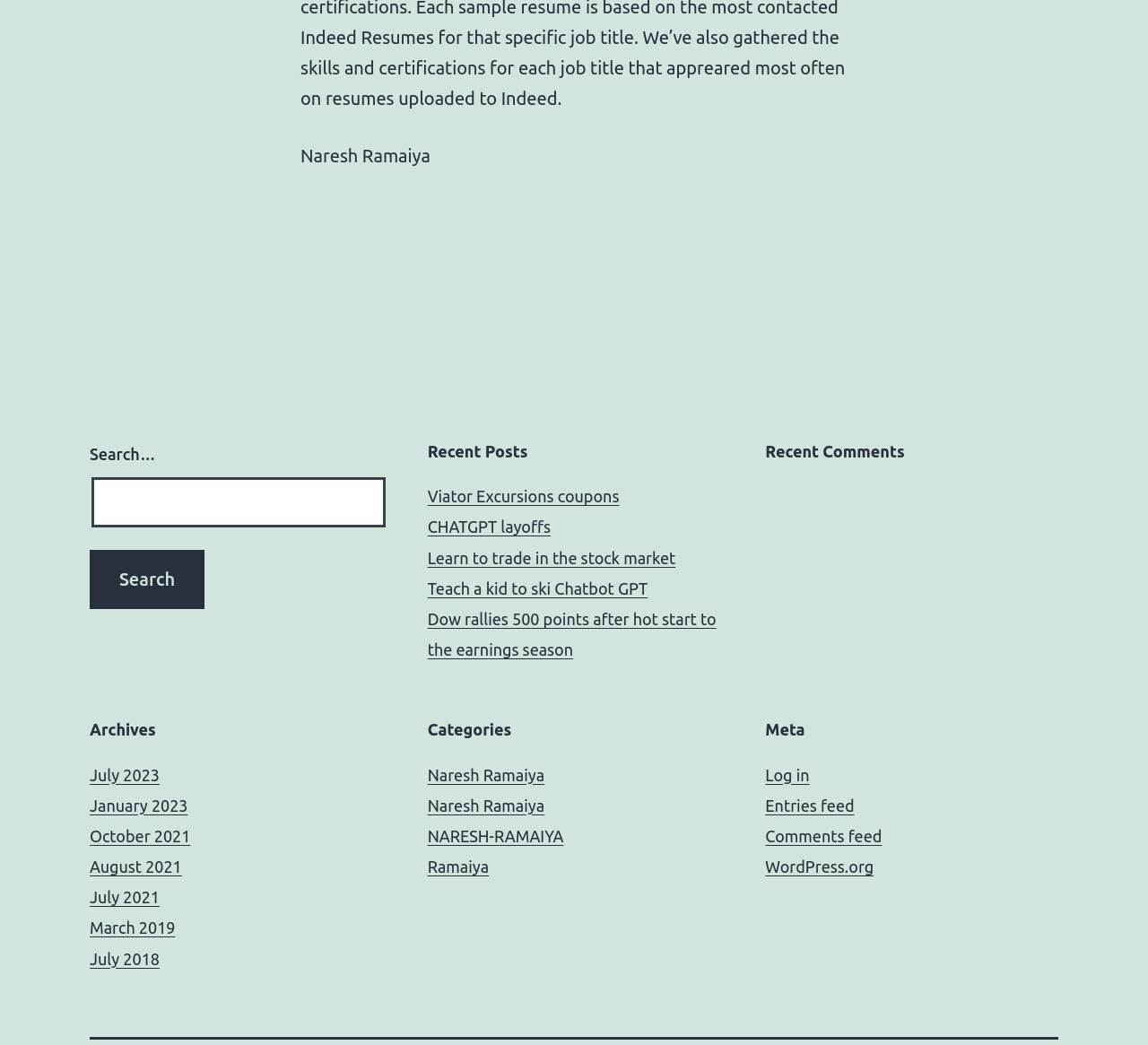Using the description "Viator Excursions coupons", locate and provide the bounding box of the UI element.

[0.372, 0.466, 0.539, 0.483]